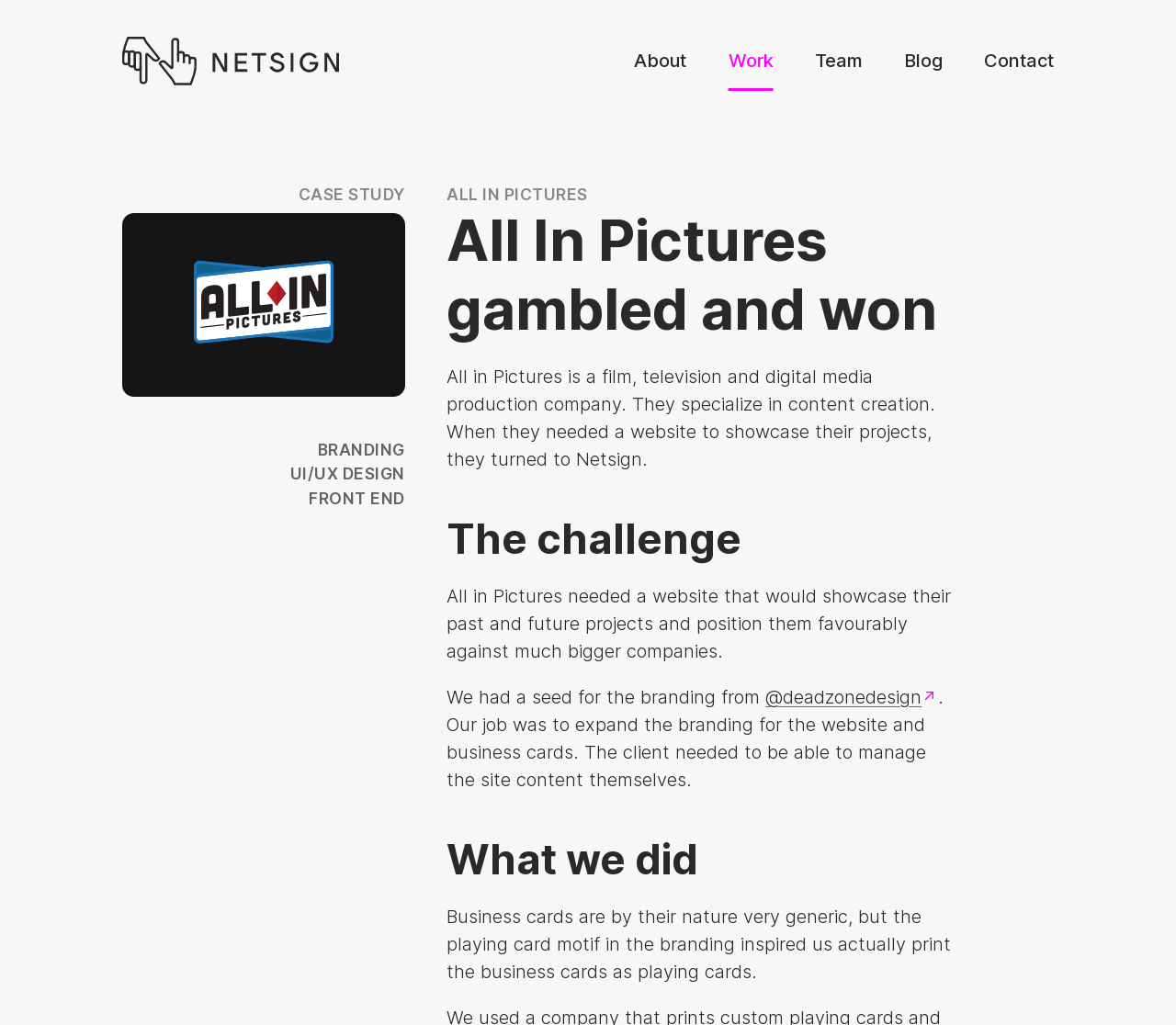Locate the bounding box coordinates of the UI element described by: "Netsign". The bounding box coordinates should consist of four float numbers between 0 and 1, i.e., [left, top, right, bottom].

[0.104, 0.035, 0.289, 0.084]